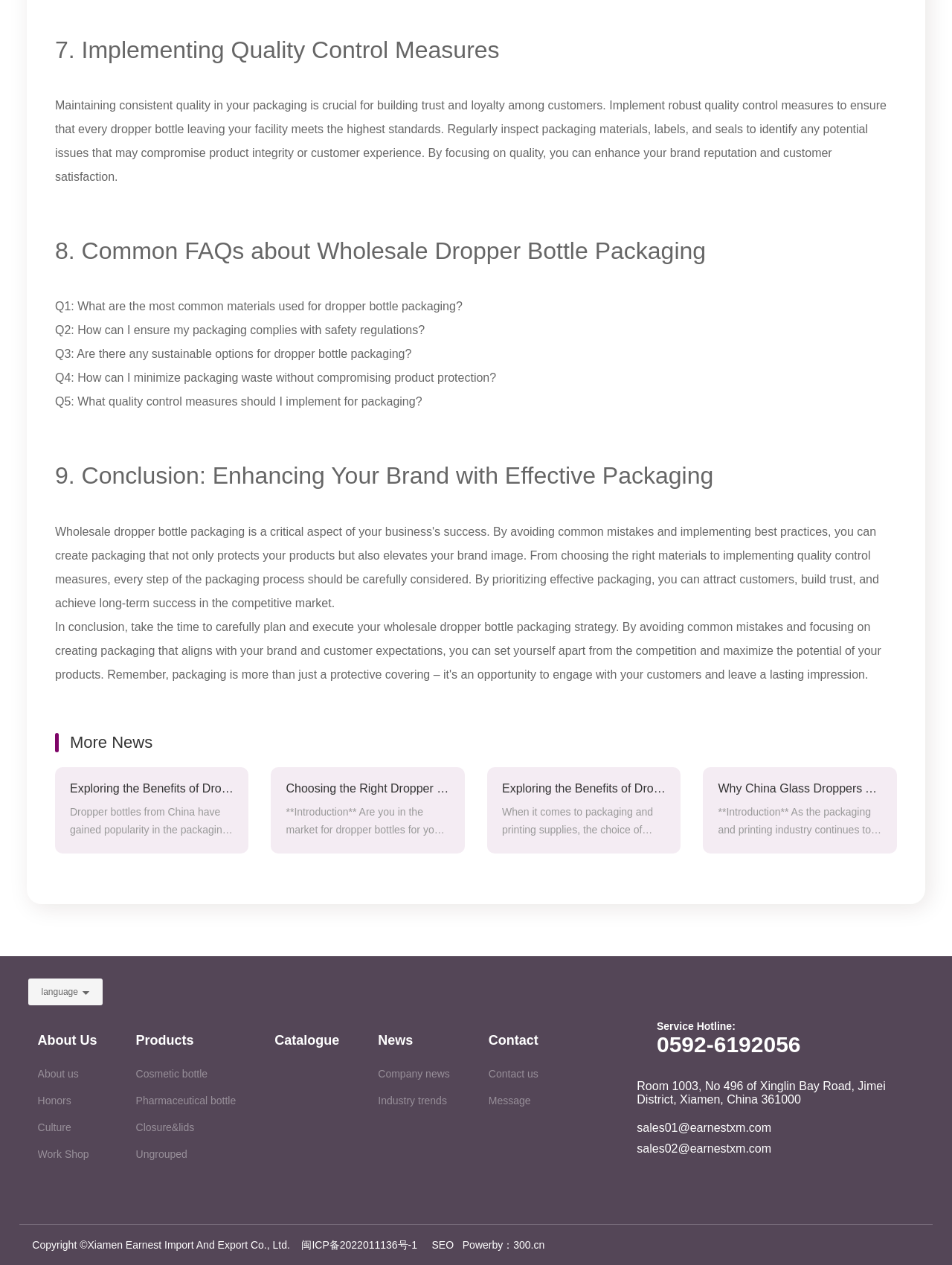Find the bounding box coordinates of the element's region that should be clicked in order to follow the given instruction: "Explore 'Choosing the Right Dropper Bottle for Your Packaging Requirements'". The coordinates should consist of four float numbers between 0 and 1, i.e., [left, top, right, bottom].

[0.3, 0.618, 0.68, 0.628]